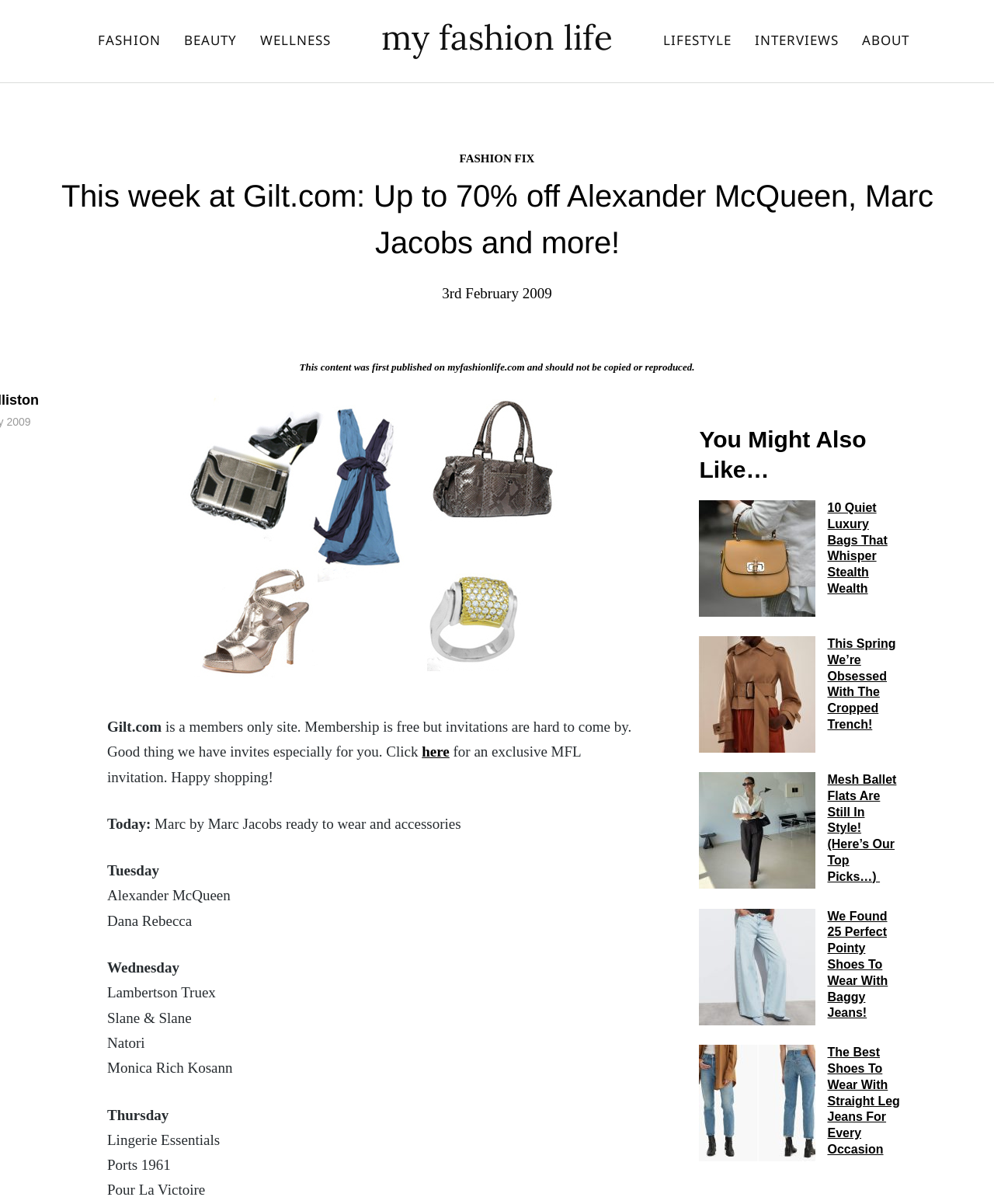Please indicate the bounding box coordinates of the element's region to be clicked to achieve the instruction: "Click on here for an exclusive MFL invitation". Provide the coordinates as four float numbers between 0 and 1, i.e., [left, top, right, bottom].

[0.424, 0.618, 0.452, 0.631]